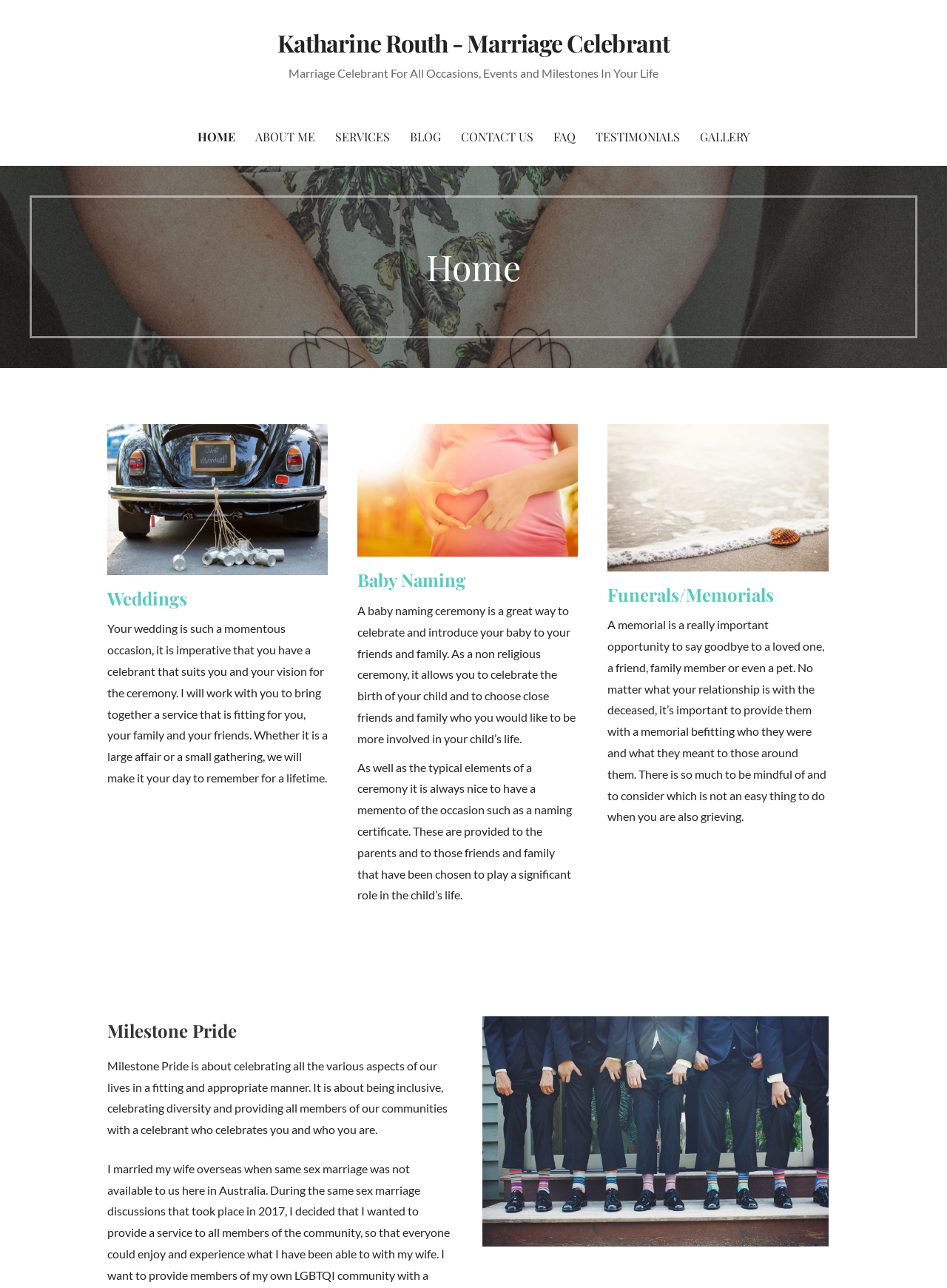Find the main header of the webpage and produce its text content.

Katharine Routh - Marriage Celebrant